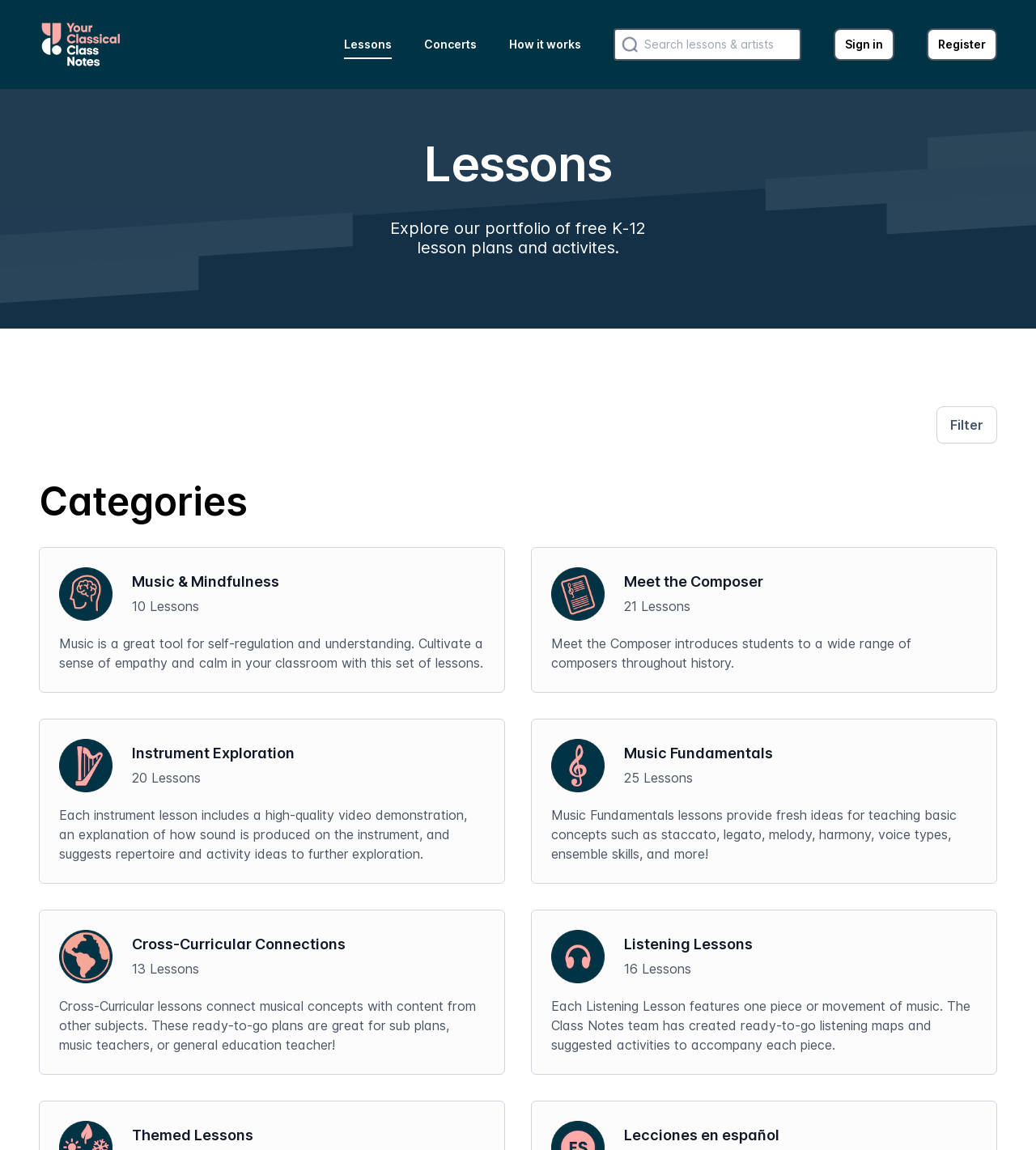Bounding box coordinates are specified in the format (top-left x, top-left y, bottom-right x, bottom-right y). All values are floating point numbers bounded between 0 and 1. Please provide the bounding box coordinate of the region this sentence describes: Filter

[0.904, 0.353, 0.962, 0.386]